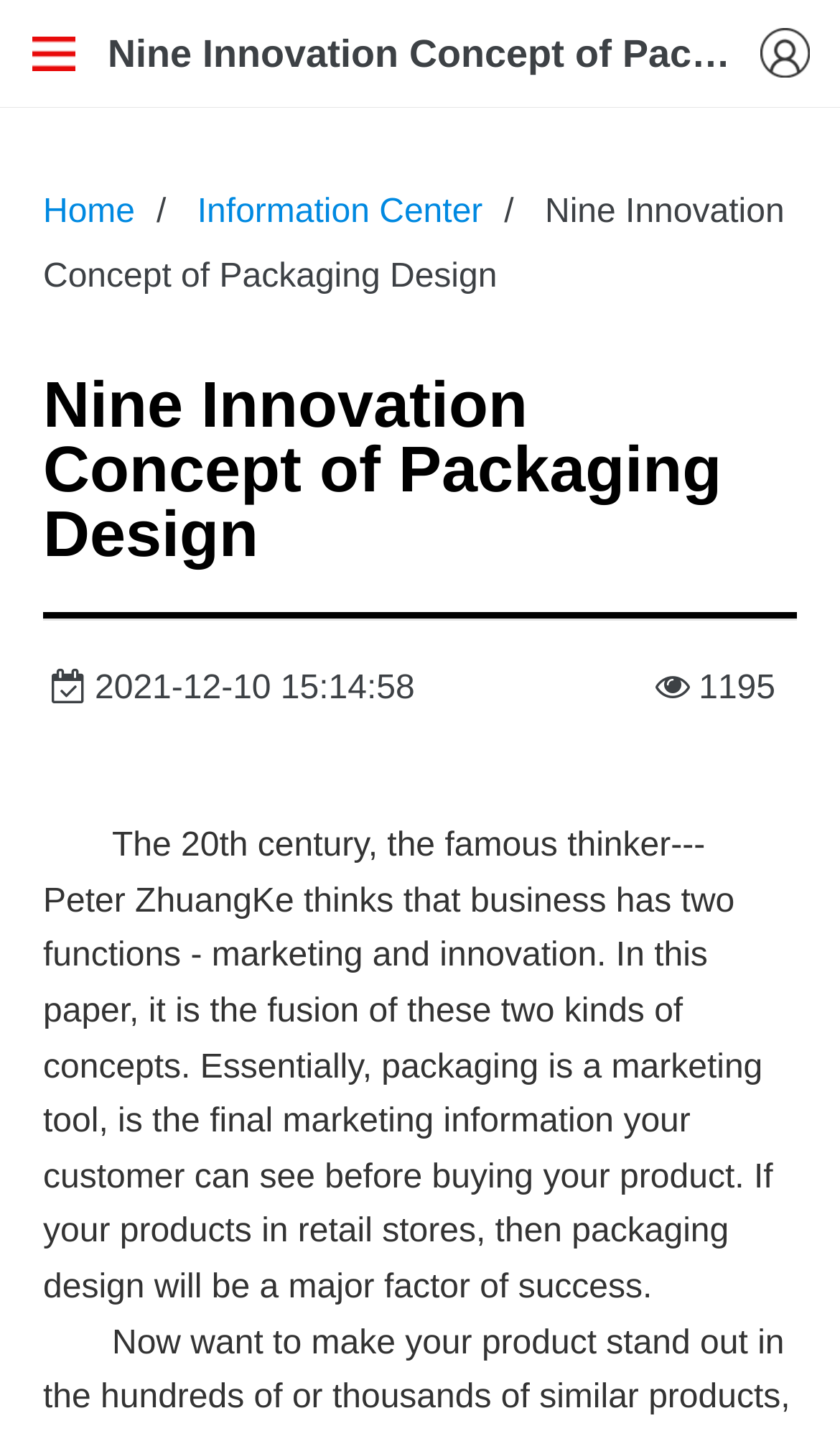What is the role of packaging design?
Refer to the image and provide a detailed answer to the question.

I found the role of packaging design by reading the static text element with the content 'Essentially, packaging is a marketing tool, is the final marketing information your customer can see before buying your product.' which is located at the coordinates [0.051, 0.579, 0.92, 0.913]. This text explains that packaging design is a marketing tool.